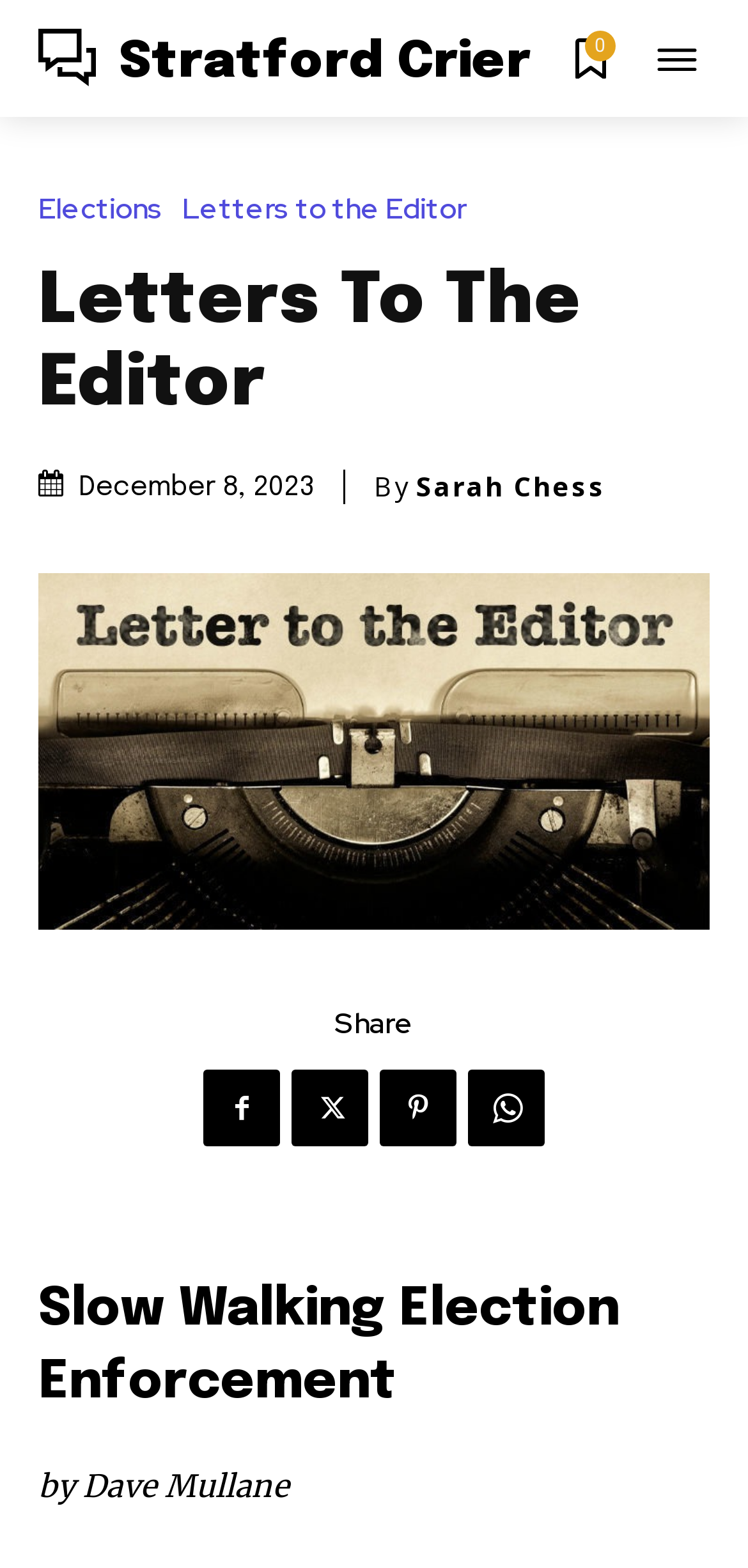Identify the bounding box coordinates of the clickable region required to complete the instruction: "View the 'Letters to the Editor' section". The coordinates should be given as four float numbers within the range of 0 and 1, i.e., [left, top, right, bottom].

[0.156, 0.273, 0.949, 0.295]